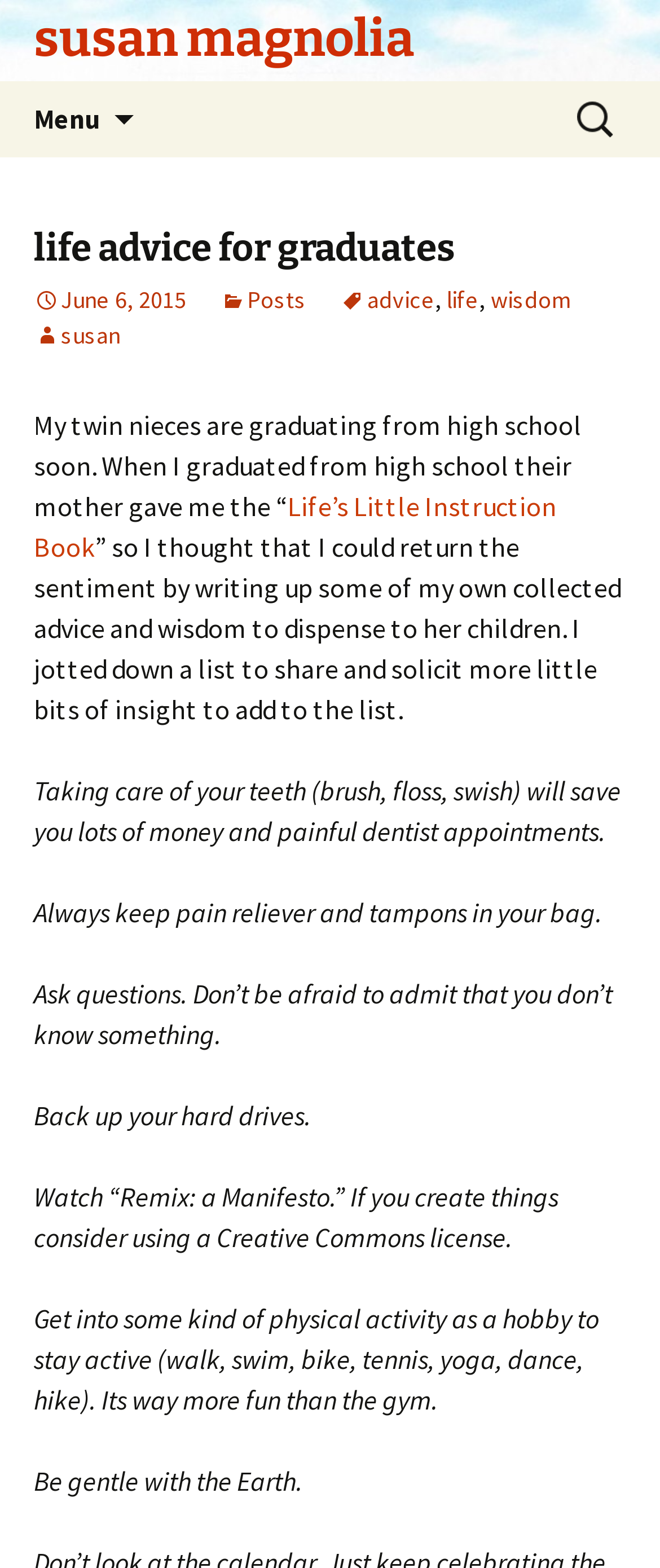For the following element description, predict the bounding box coordinates in the format (top-left x, top-left y, bottom-right x, bottom-right y). All values should be floating point numbers between 0 and 1. Description: advice

[0.515, 0.181, 0.659, 0.2]